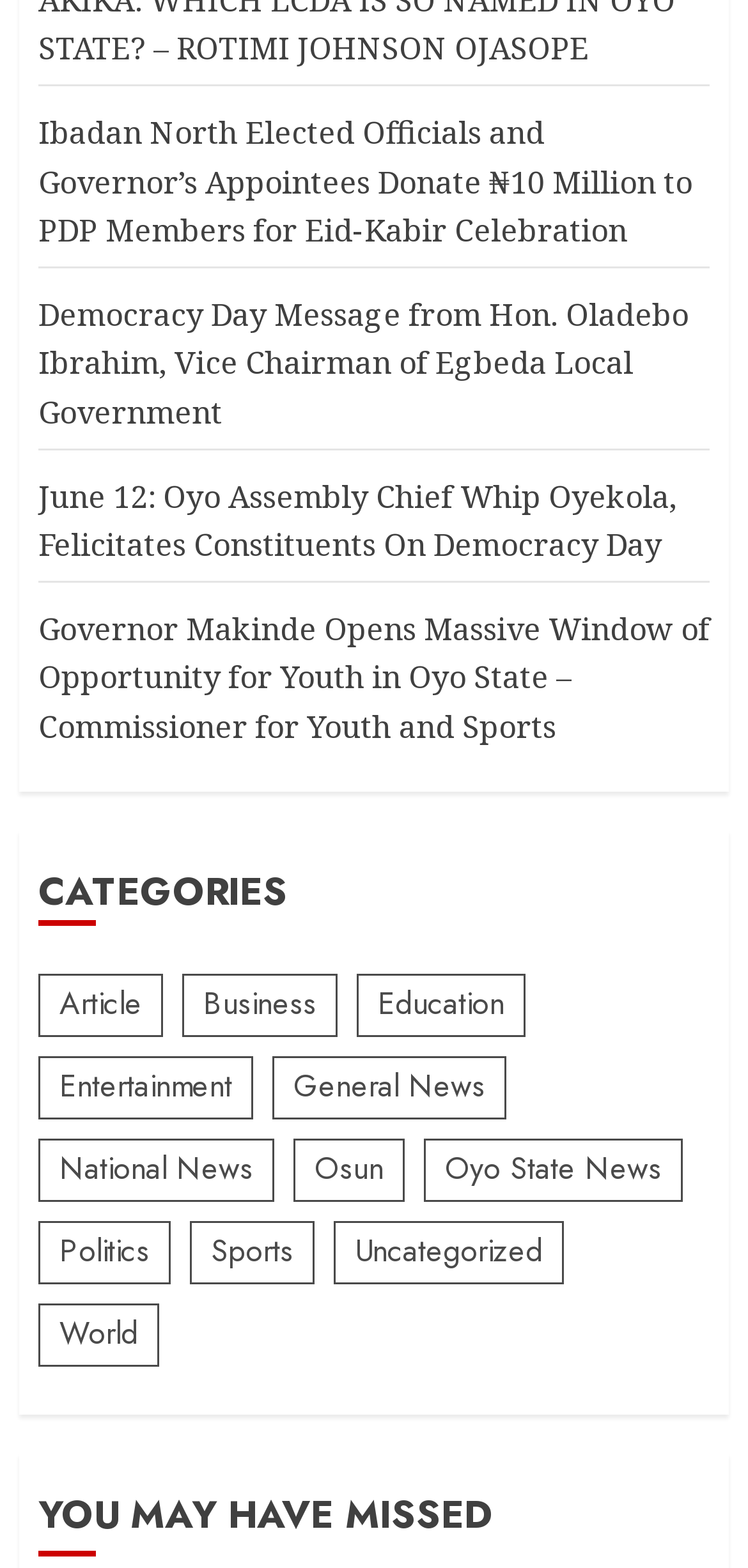What is the section title below the categories section?
Using the image provided, answer with just one word or phrase.

YOU MAY HAVE MISSED